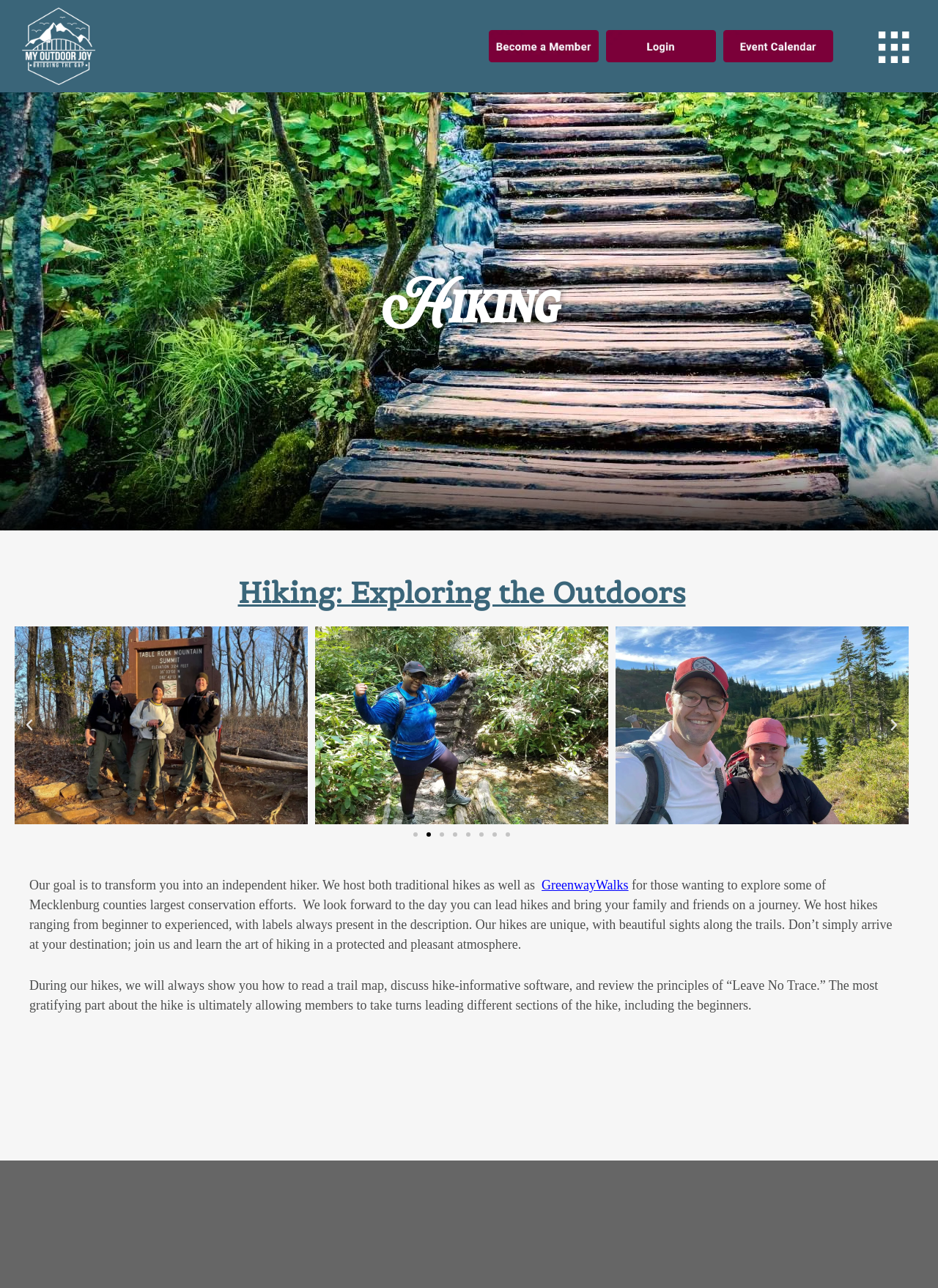Given the content of the image, can you provide a detailed answer to the question?
What is the newsletter sign-up for?

The newsletter sign-up section on the website is for the Adult Recess Newsletter and Monthly Happenings, which suggests that users can stay updated on upcoming events and activities related to hiking and outdoor exploration.